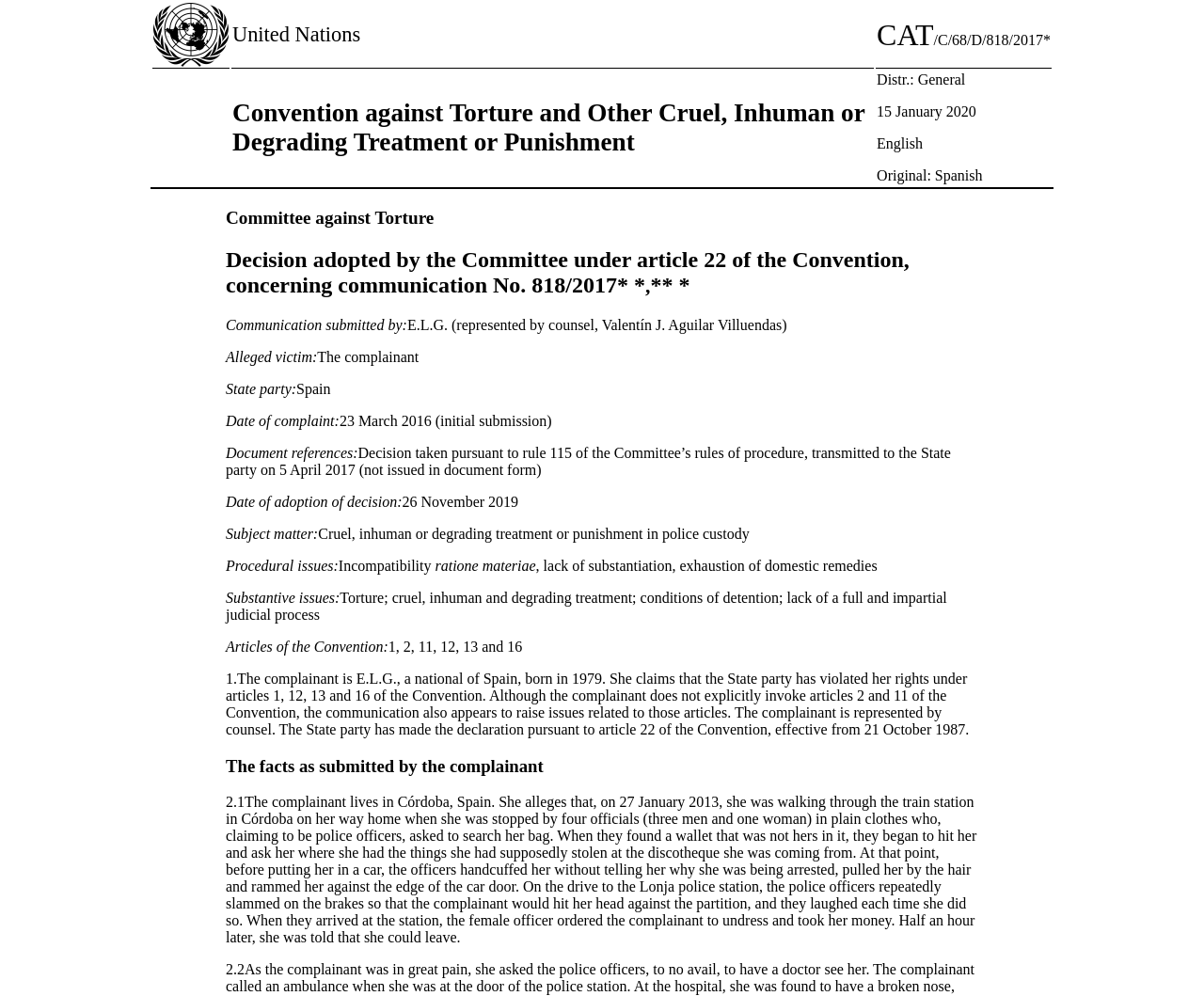Provide a brief response in the form of a single word or phrase:
What is the name of the committee?

Committee against Torture